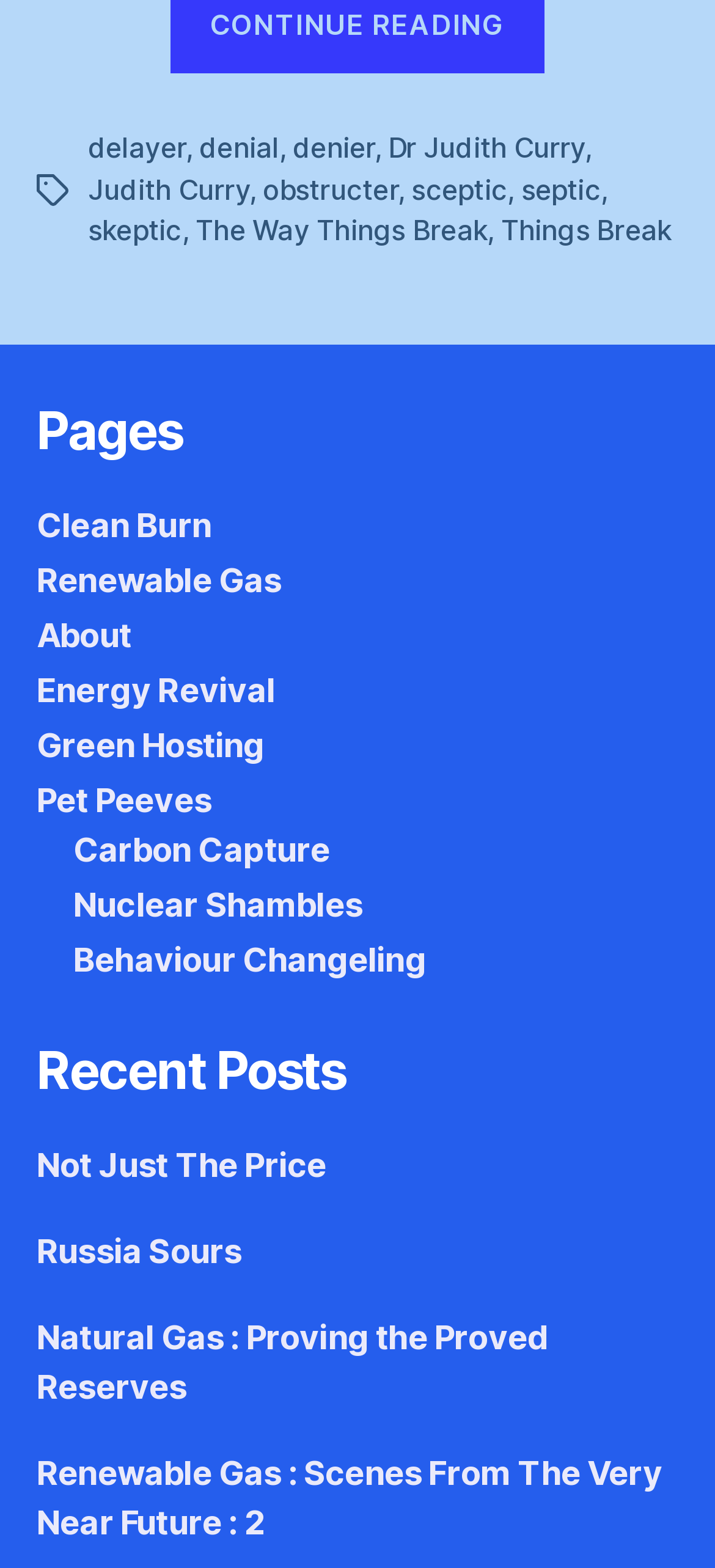Locate the bounding box coordinates of the element's region that should be clicked to carry out the following instruction: "Click on the link to read more about 'Timewasting Woman?'". The coordinates need to be four float numbers between 0 and 1, i.e., [left, top, right, bottom].

[0.238, 0.002, 0.762, 0.029]